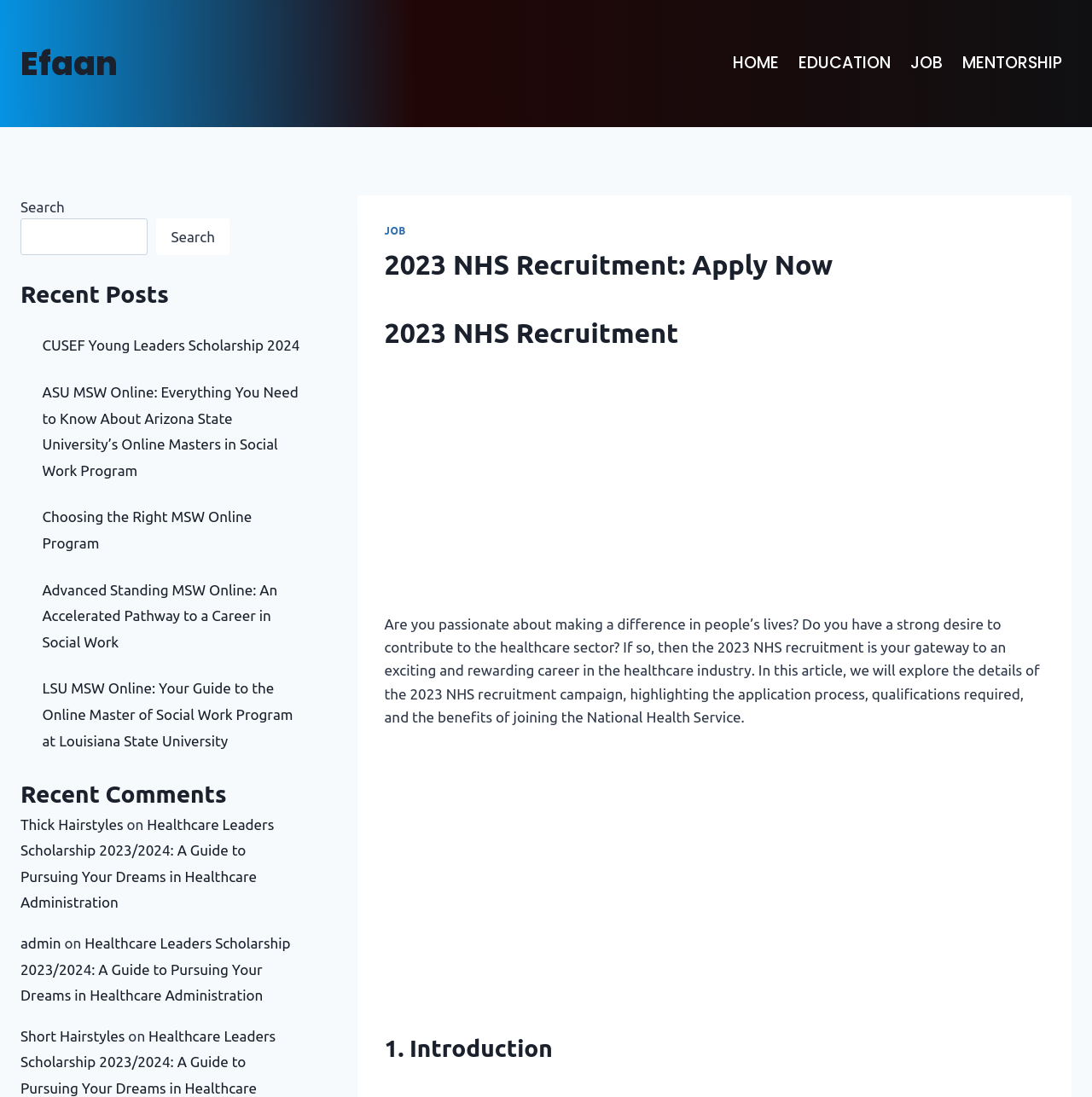Determine the main headline of the webpage and provide its text.

2023 NHS Recruitment: Apply Now